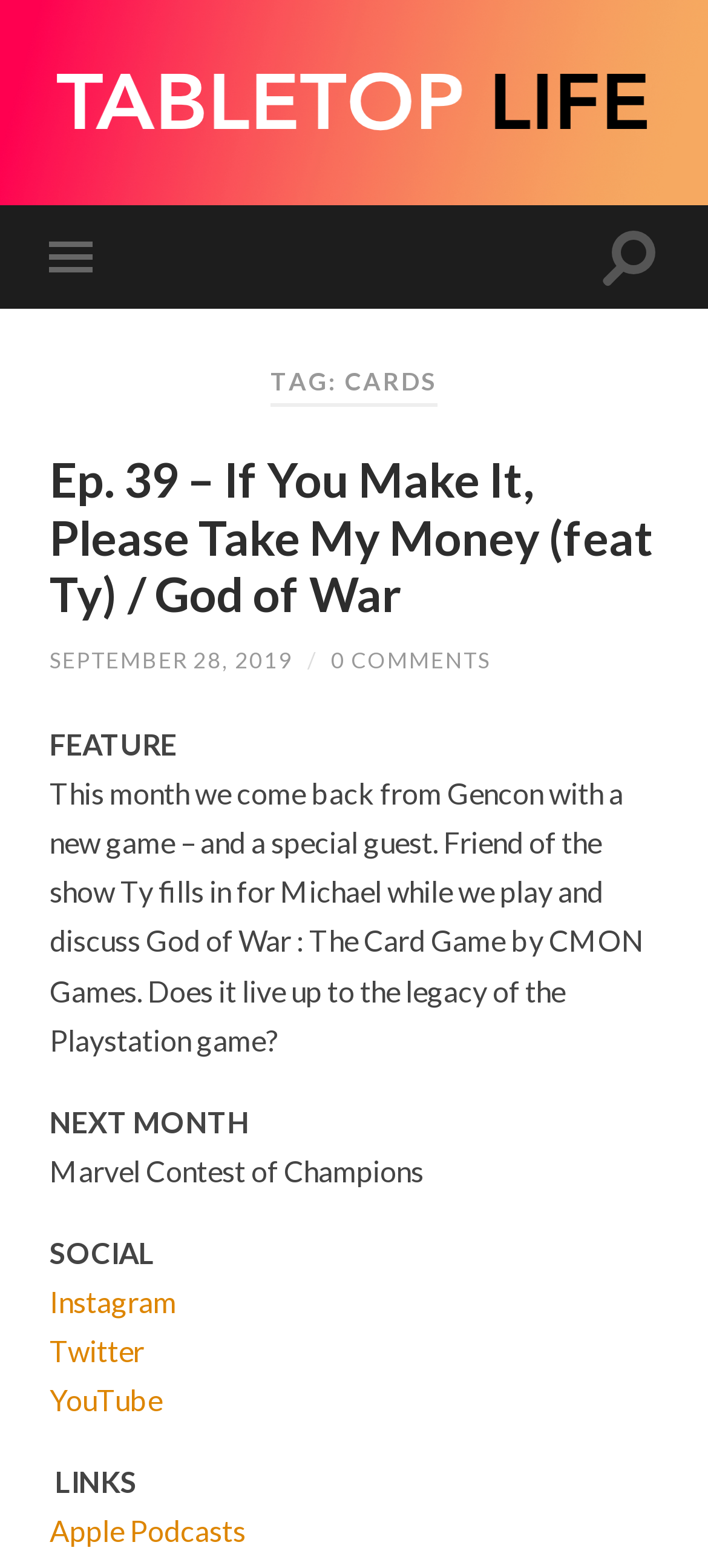Could you provide the bounding box coordinates for the portion of the screen to click to complete this instruction: "Subscribe on Apple Podcasts"?

[0.07, 0.965, 0.347, 0.987]